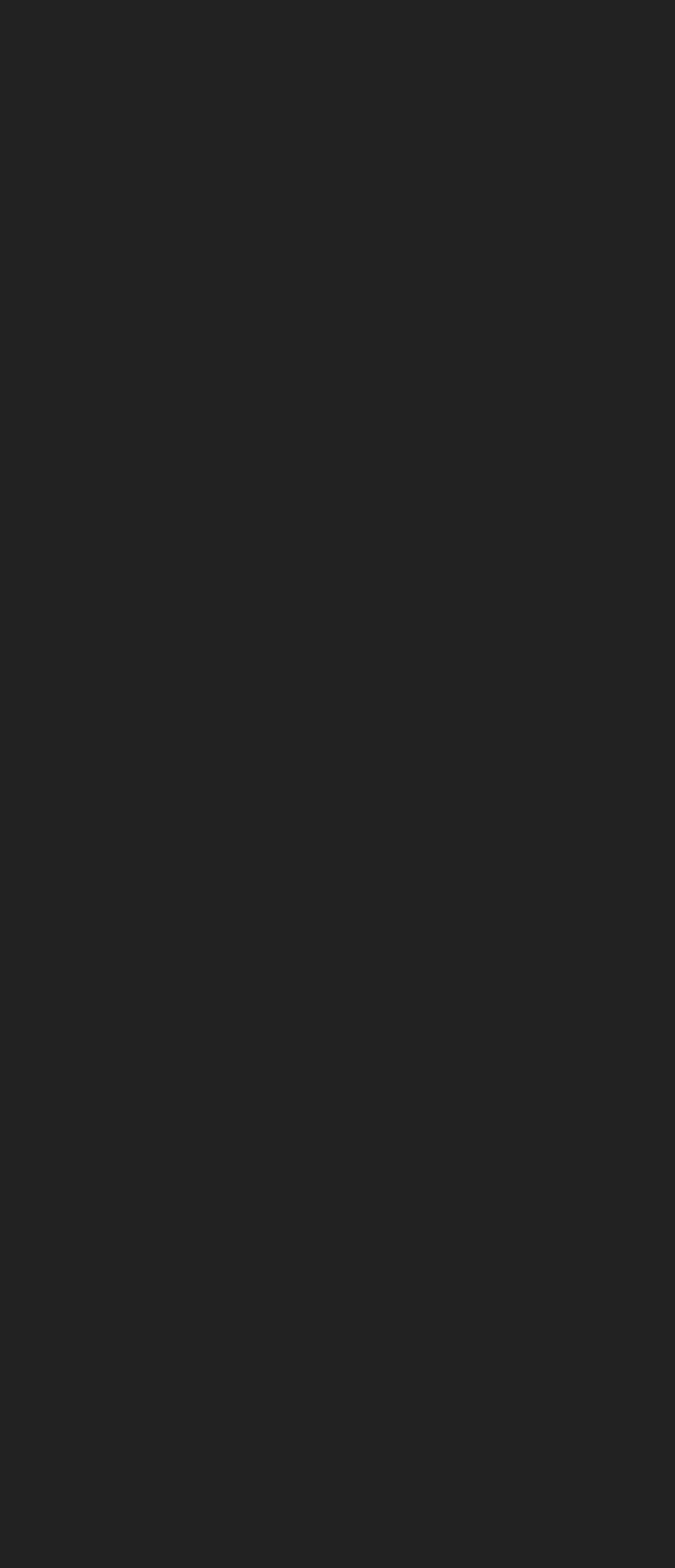Find the bounding box coordinates of the clickable region needed to perform the following instruction: "Visit Facebook". The coordinates should be provided as four float numbers between 0 and 1, i.e., [left, top, right, bottom].

[0.1, 0.019, 0.182, 0.041]